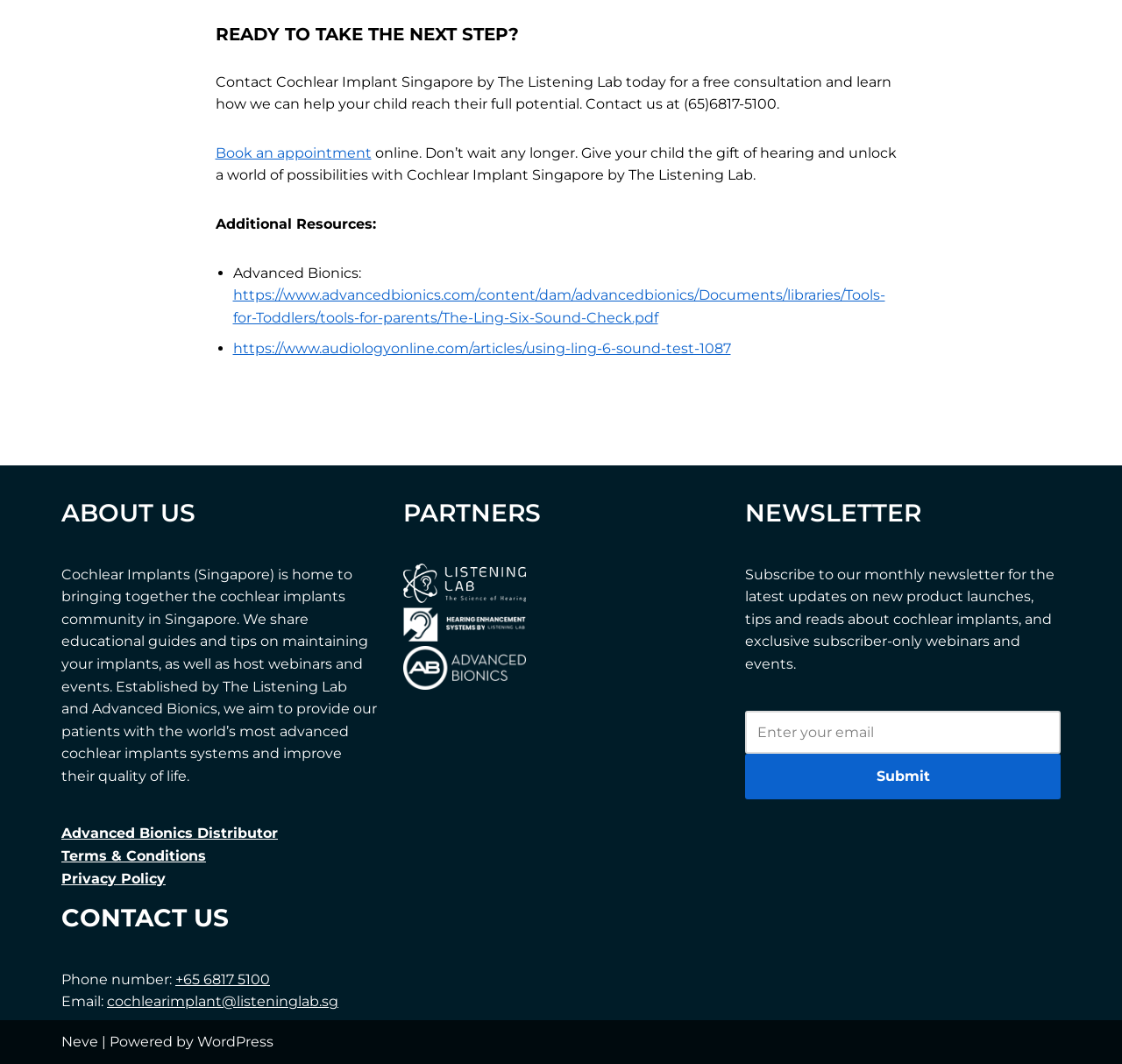Could you provide the bounding box coordinates for the portion of the screen to click to complete this instruction: "Contact us at phone number"?

[0.156, 0.913, 0.241, 0.928]